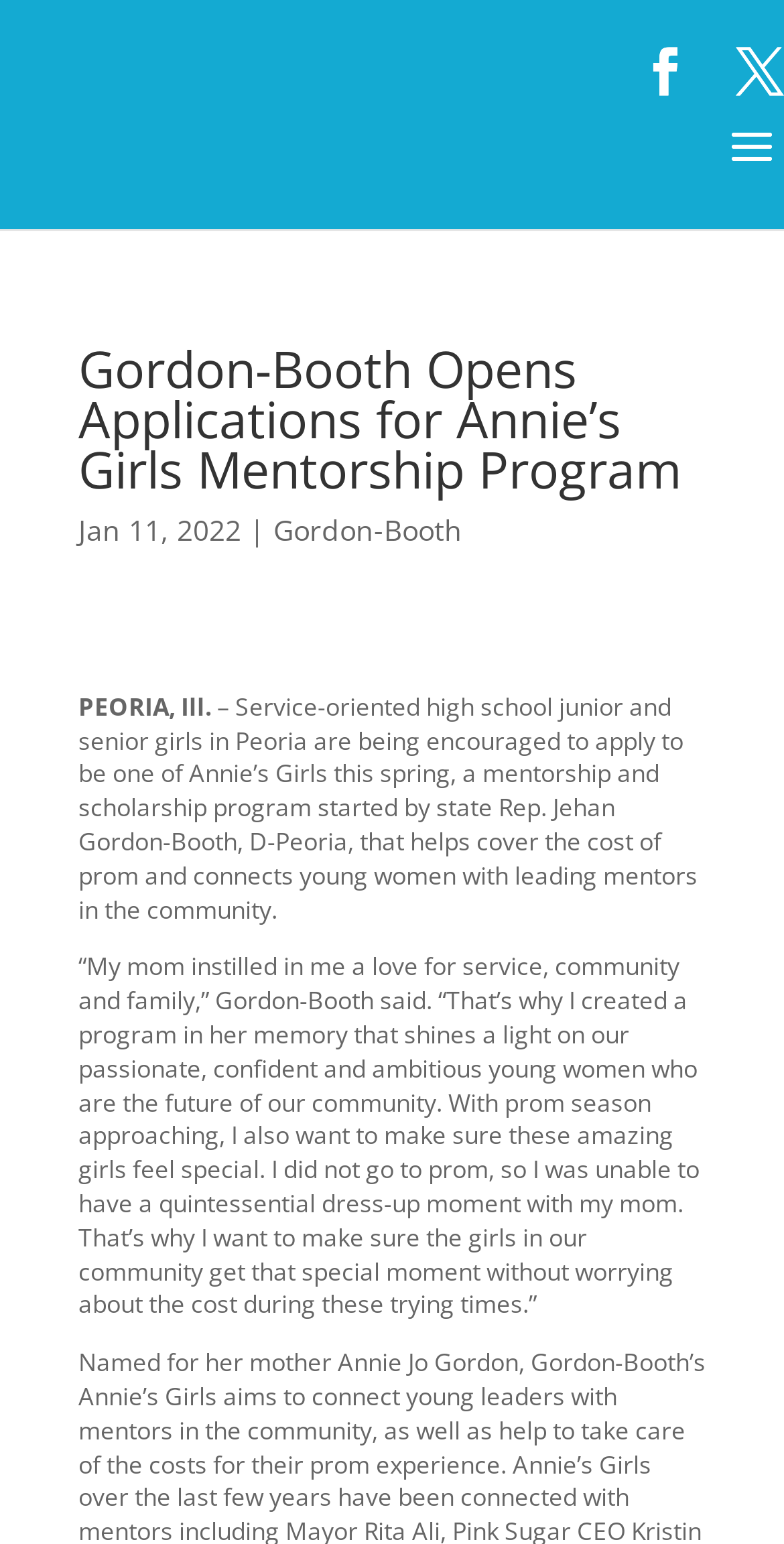What is the benefit of Annie's Girls for the participants?
Kindly answer the question with as much detail as you can.

The text states that Gordon-Booth wants to make sure the girls in the community get a special moment without worrying about the cost during these trying times, implying that the benefit of Annie's Girls for the participants is to have a special prom experience without financial burden.